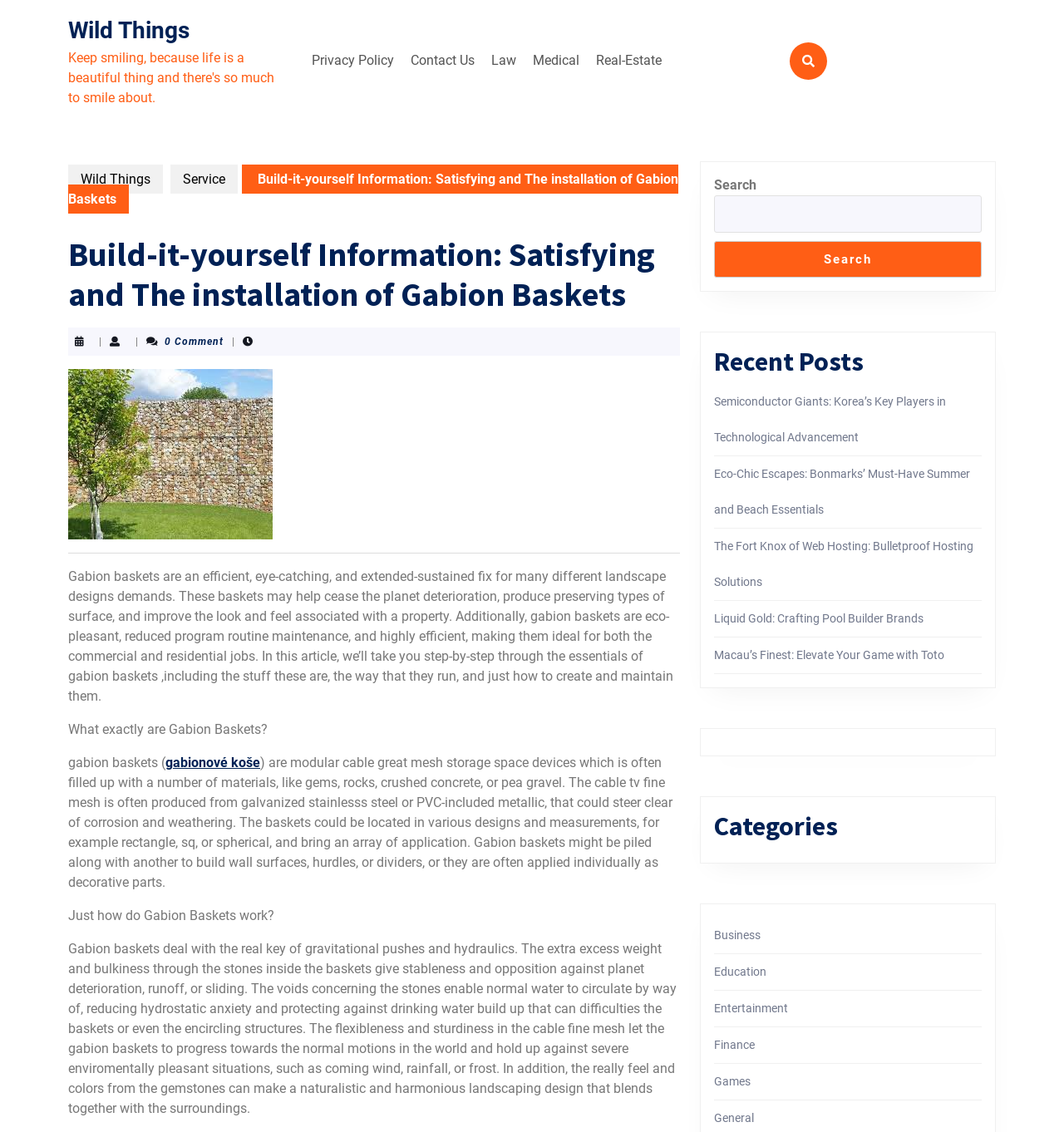Please answer the following question using a single word or phrase: 
What is the purpose of gabion baskets?

Erosion control